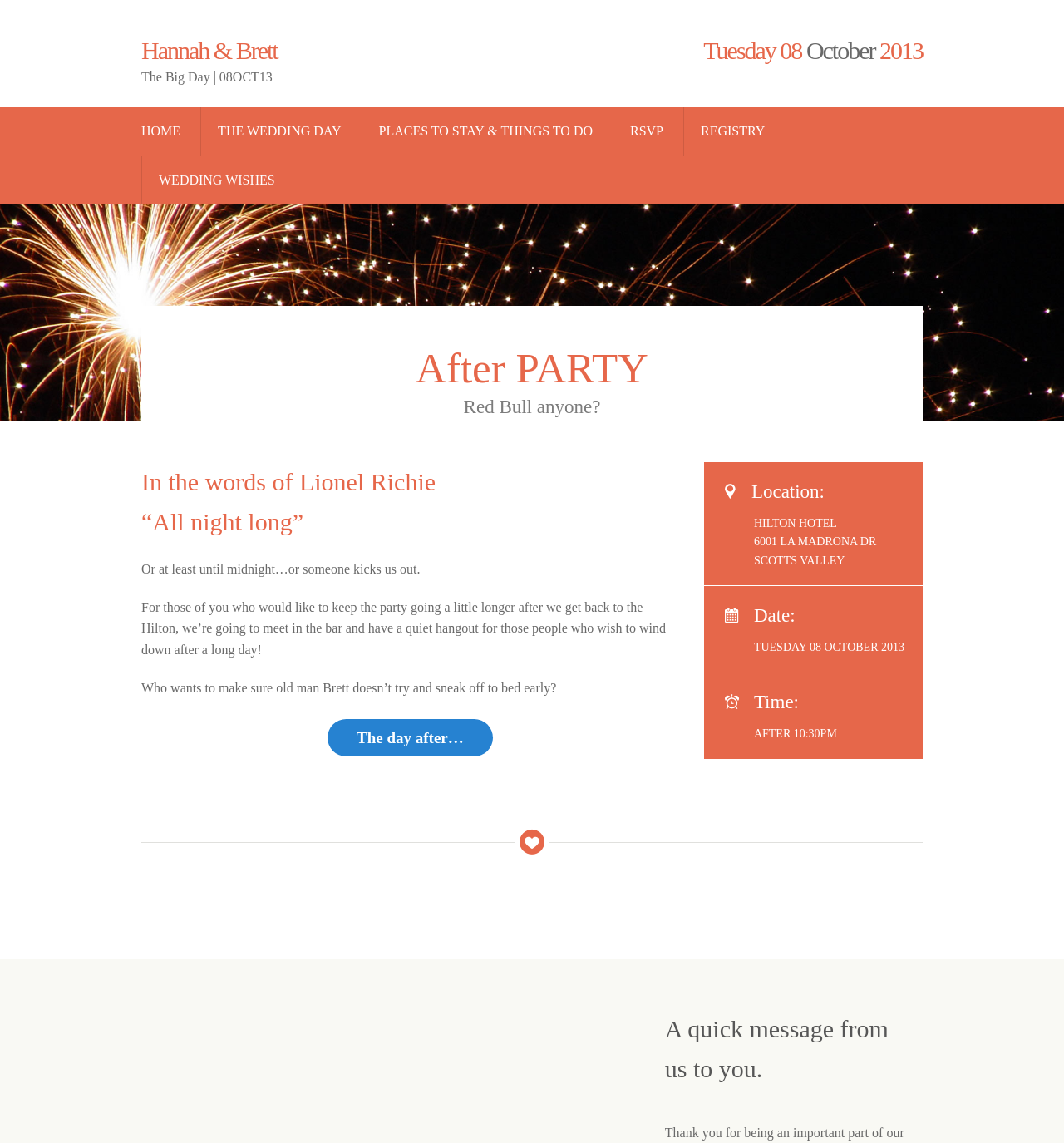Where is the after-party location?
Using the image, provide a detailed and thorough answer to the question.

The article section of the webpage mentions the location of the after-party as 'HILTON HOTEL' at '6001 LA MADRONA DR, SCOTTS VALLEY'.